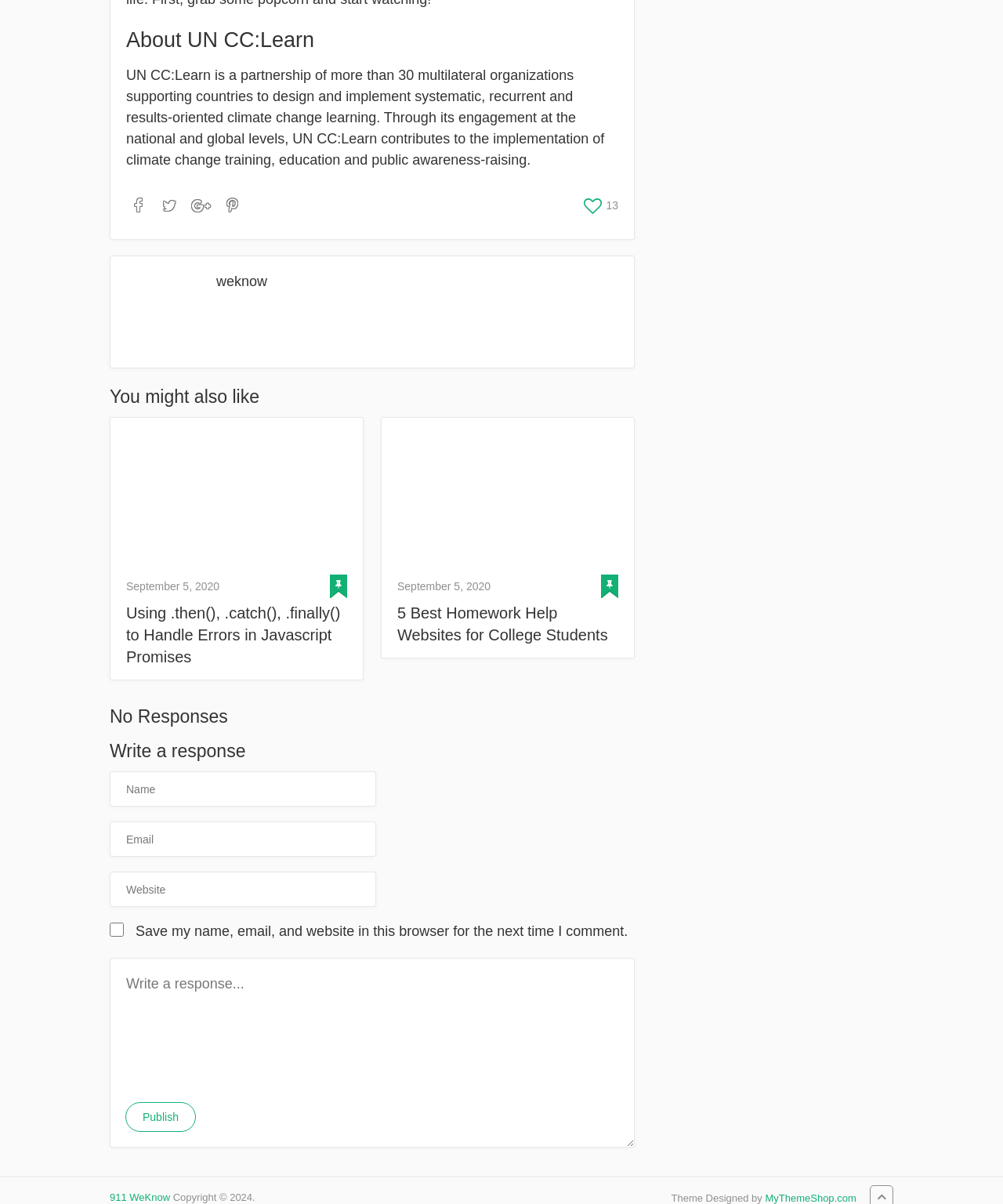Use a single word or phrase to answer the question: What is the topic of the first article?

Using then(), catch(), finally() to Handle Errors in Javascript Promises